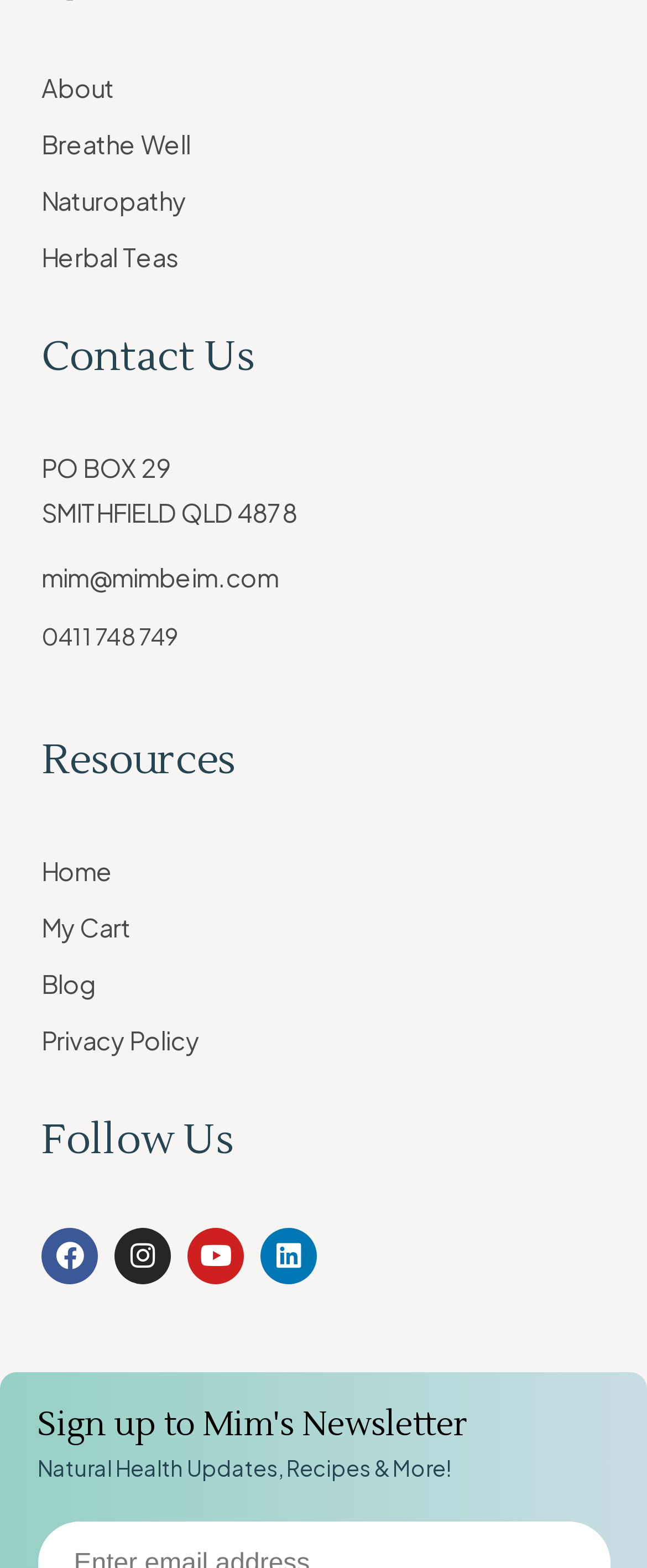Locate the bounding box coordinates of the clickable region necessary to complete the following instruction: "Click on About link". Provide the coordinates in the format of four float numbers between 0 and 1, i.e., [left, top, right, bottom].

[0.064, 0.041, 0.936, 0.069]